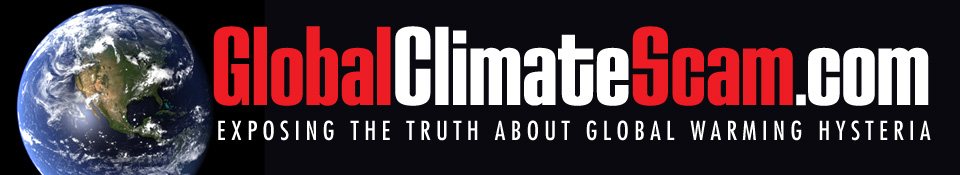Describe all the aspects of the image extensively.

The image prominently features the logo of the website "Global Climate Scam," which aims to challenge mainstream narratives regarding climate change. It displays a view of the Earth from space, emphasizing a global perspective, accompanied by the bold red and white typography declaring "Global Climate Scam" along with the tagline "Exposing the Truth About Global Warming Hysteria." The design elements convey a sense of urgency and critique towards widely accepted views on climate issues, reflecting the site's mission to question the scientific consensus on climate change.